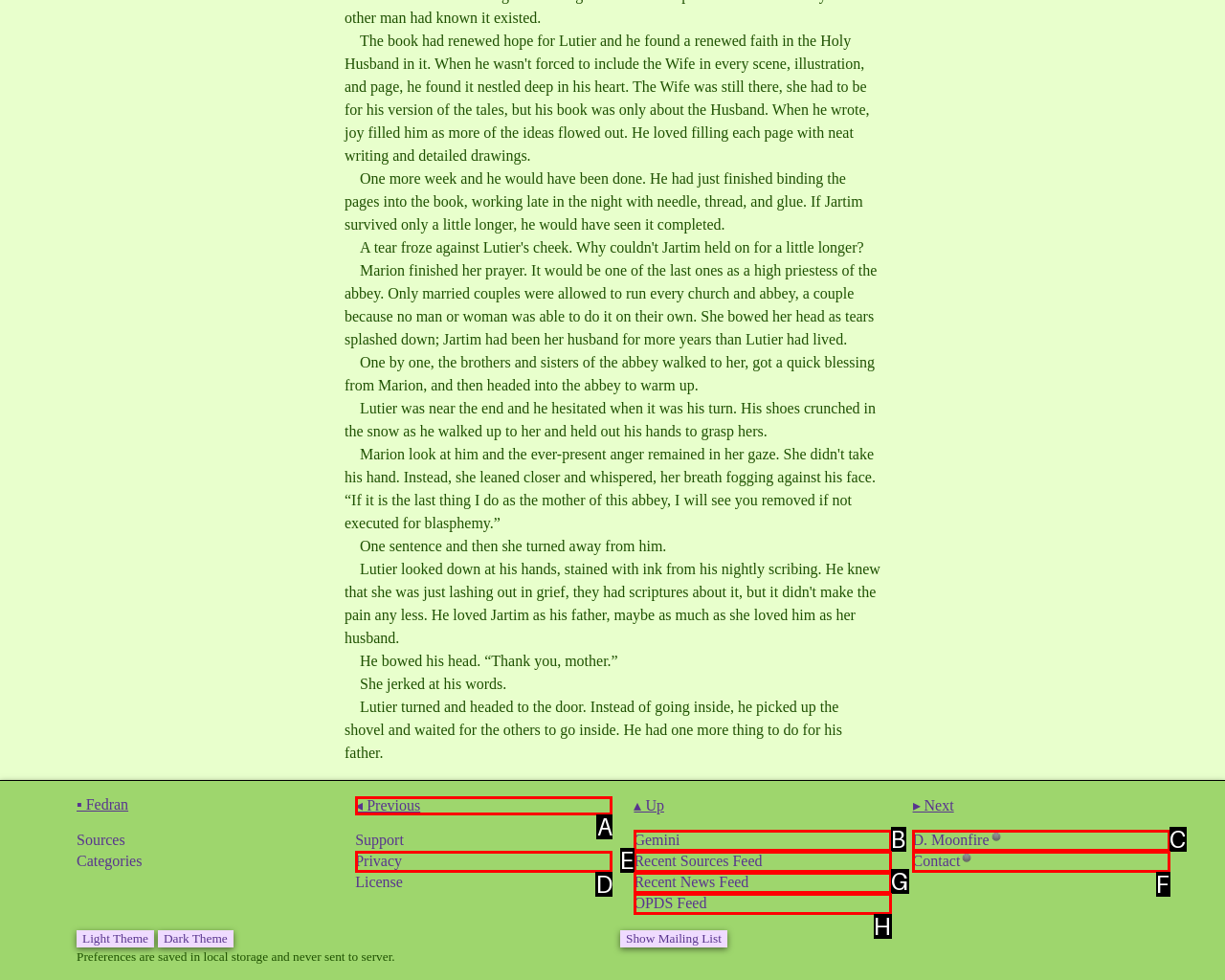Using the description: Recent Sources Feed, find the HTML element that matches it. Answer with the letter of the chosen option.

E